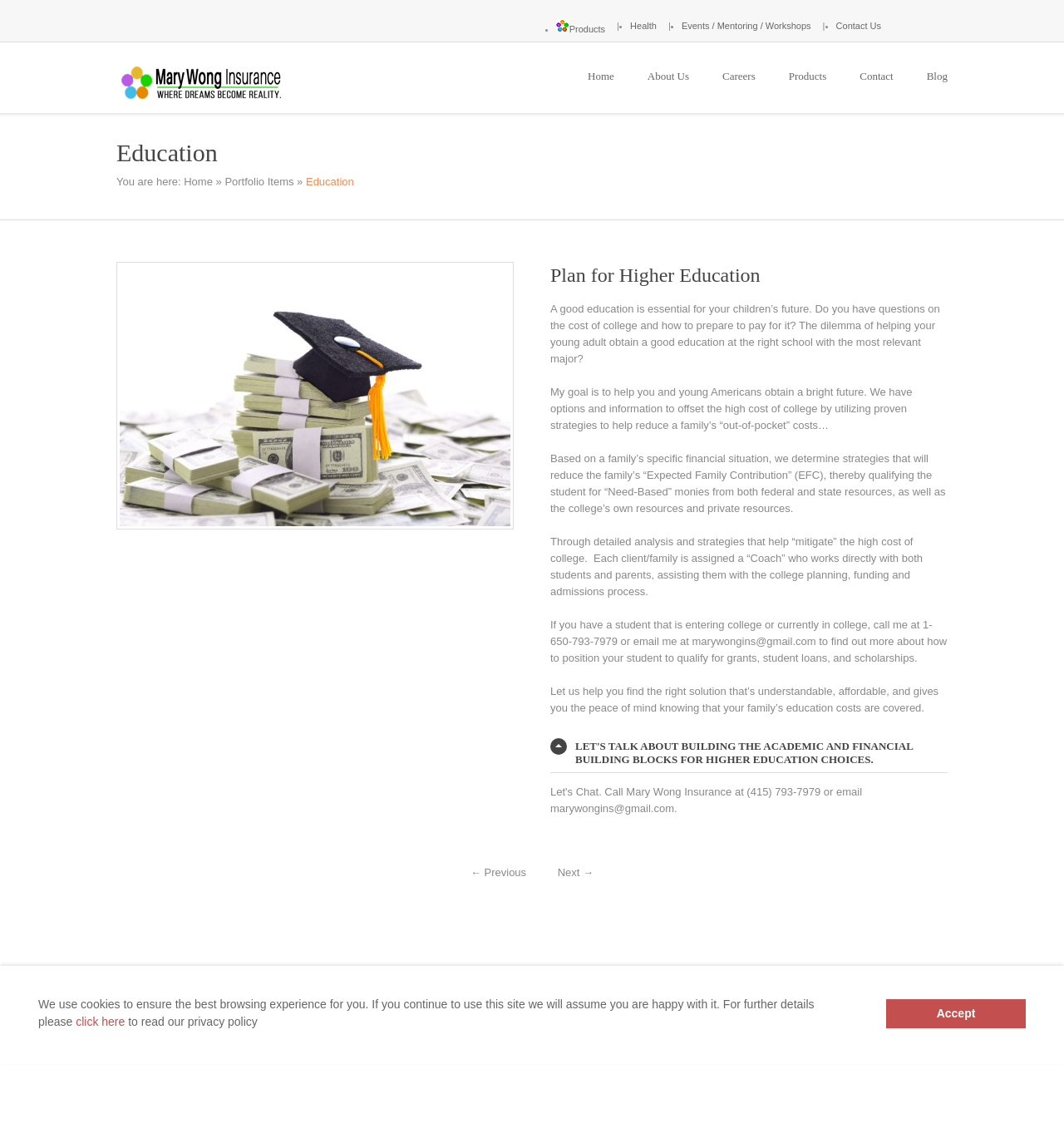Provide a brief response to the question below using one word or phrase:
What is the goal of the insurance company?

To help young Americans obtain a bright future